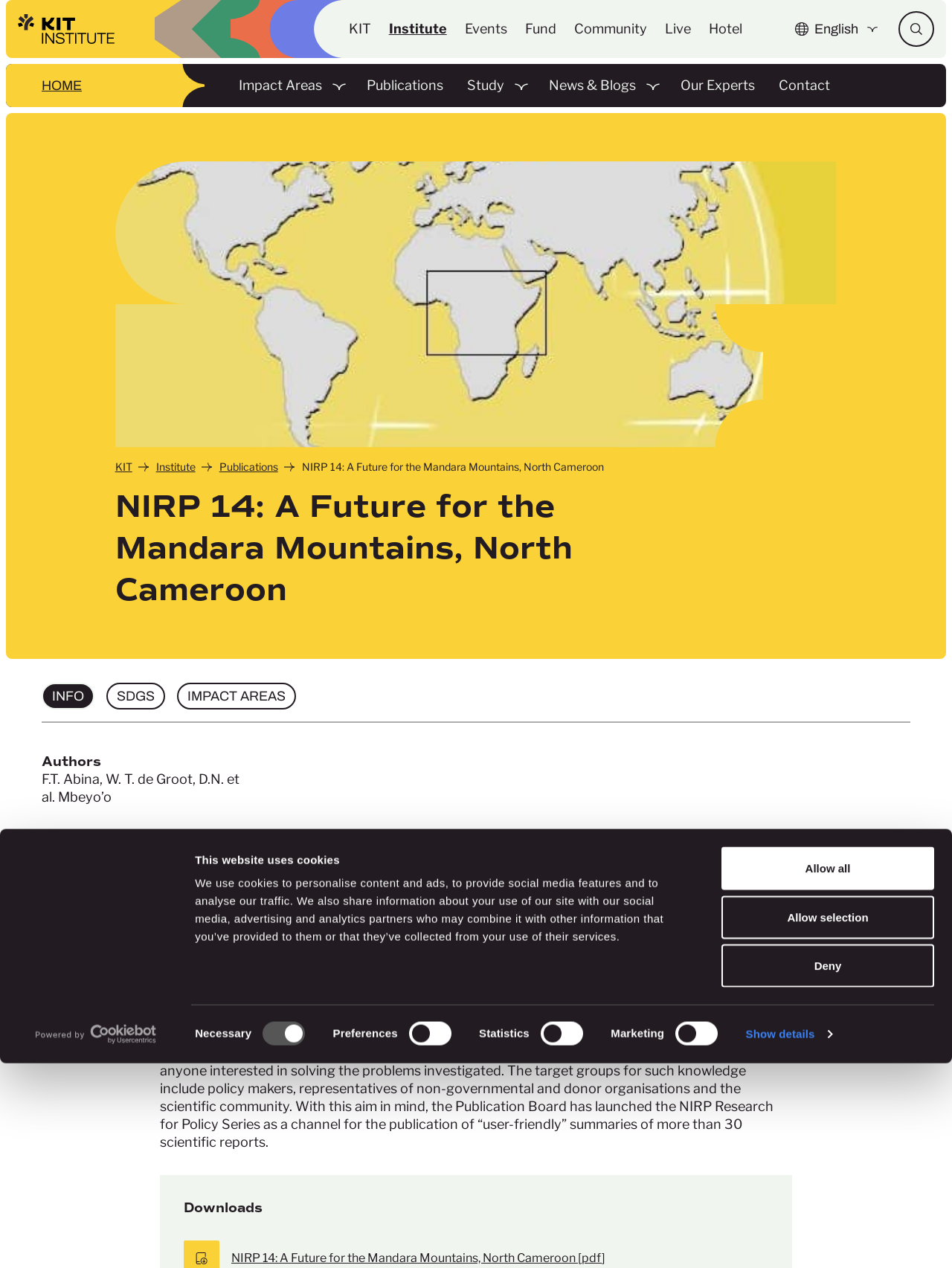Given the description: "About/Contacts", determine the bounding box coordinates of the UI element. The coordinates should be formatted as four float numbers between 0 and 1, [left, top, right, bottom].

None